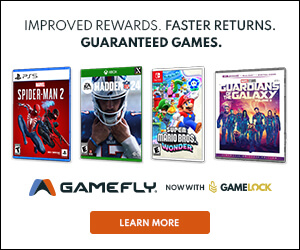Provide a comprehensive description of the image.

The image features promotional content for GameFly, showcasing a selection of popular video games available for rental. Displayed prominently are the covers of four games: "Spider-Man 2" for PlayStation 5, "Madden 24," "Super Mario Bros. Wonder" for Nintendo Switch, and "Guardians of the Galaxy." The advertisement emphasizes the benefits of GameFly with phrases like "Improved Rewards," "Faster Returns," and "Guaranteed Games," highlighting the service's advantages to gamers. Additionally, a bold call-to-action button invites viewers to "LEARN MORE," encouraging engagement with the platform. The overall design is bright and eye-catching, aiming to attract gaming enthusiasts.